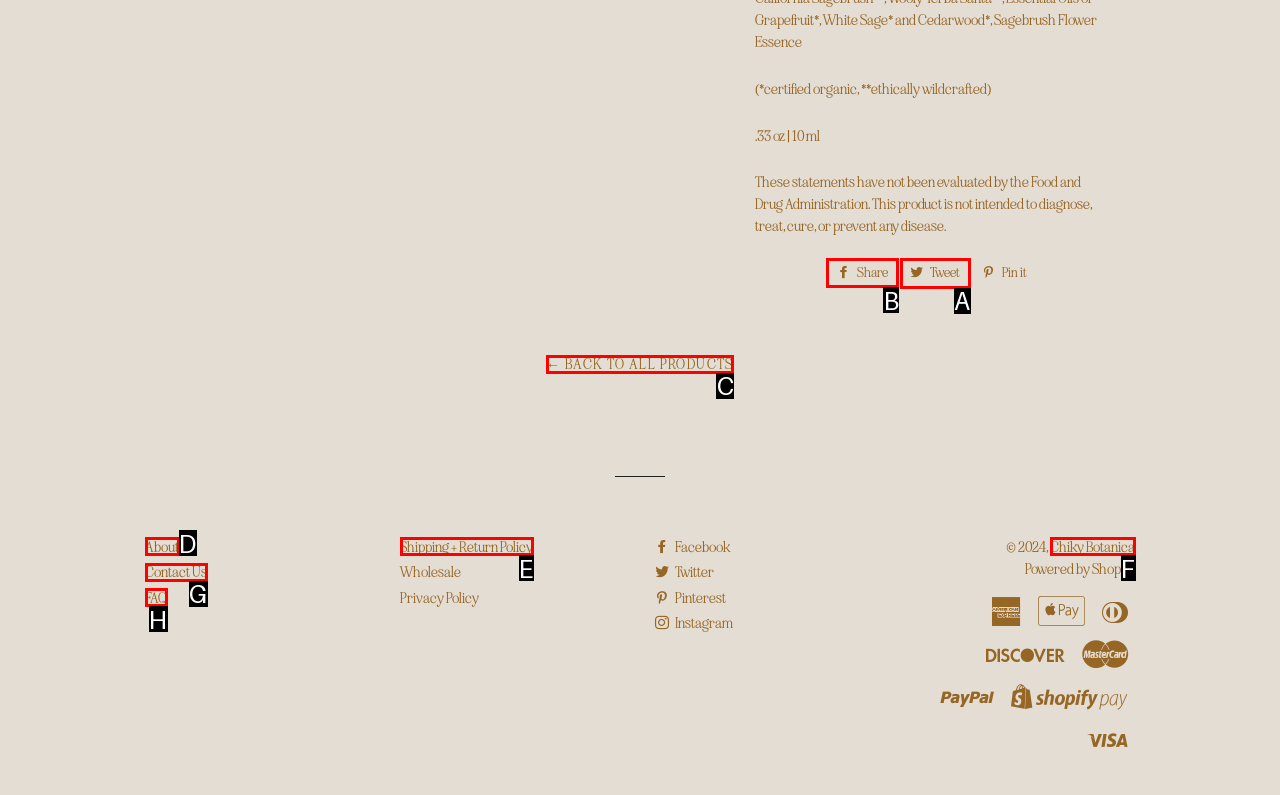Identify the letter of the UI element you need to select to accomplish the task: Search for something.
Respond with the option's letter from the given choices directly.

None